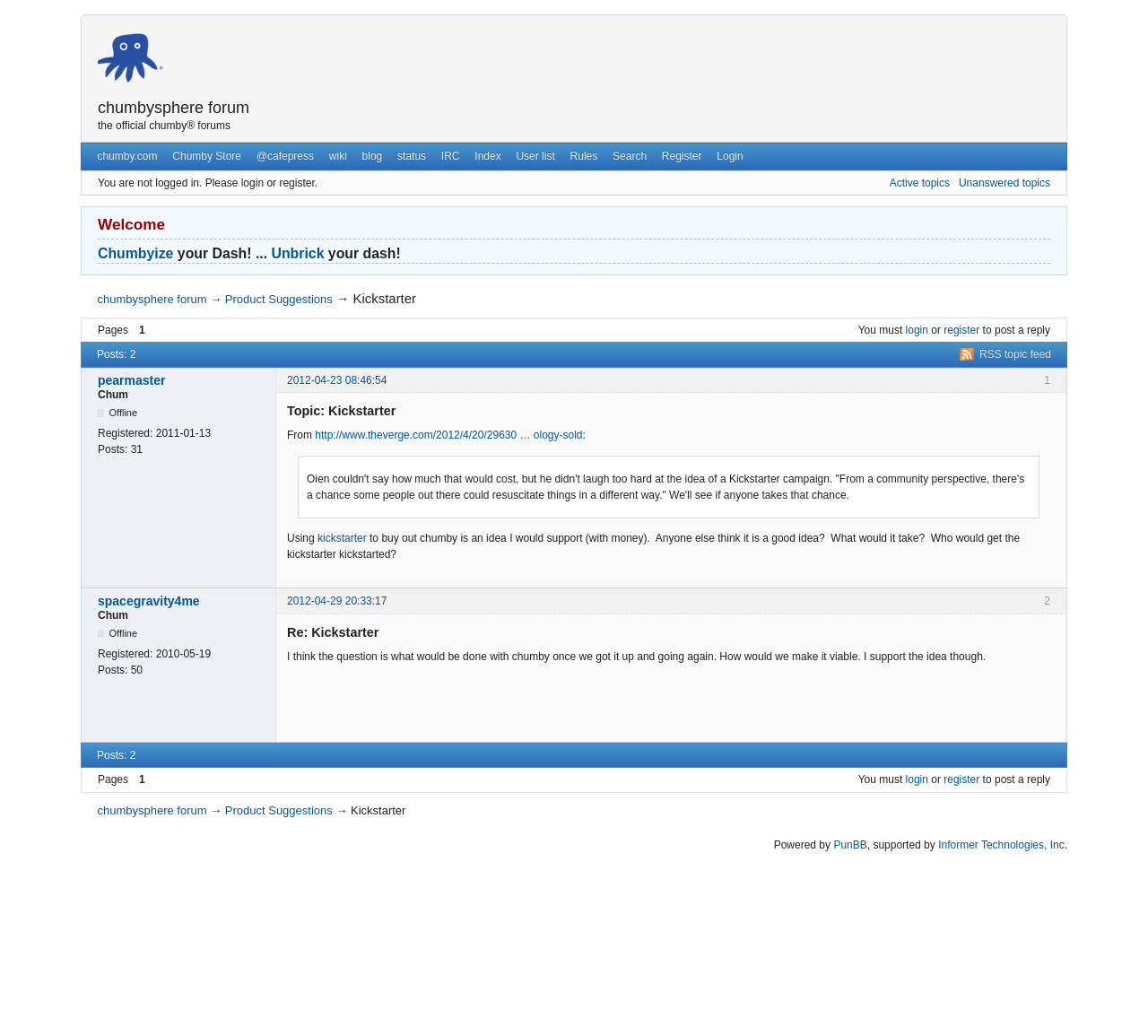Find and specify the bounding box coordinates that correspond to the clickable region for the instruction: "register to the forum".

[0.57, 0.139, 0.618, 0.163]